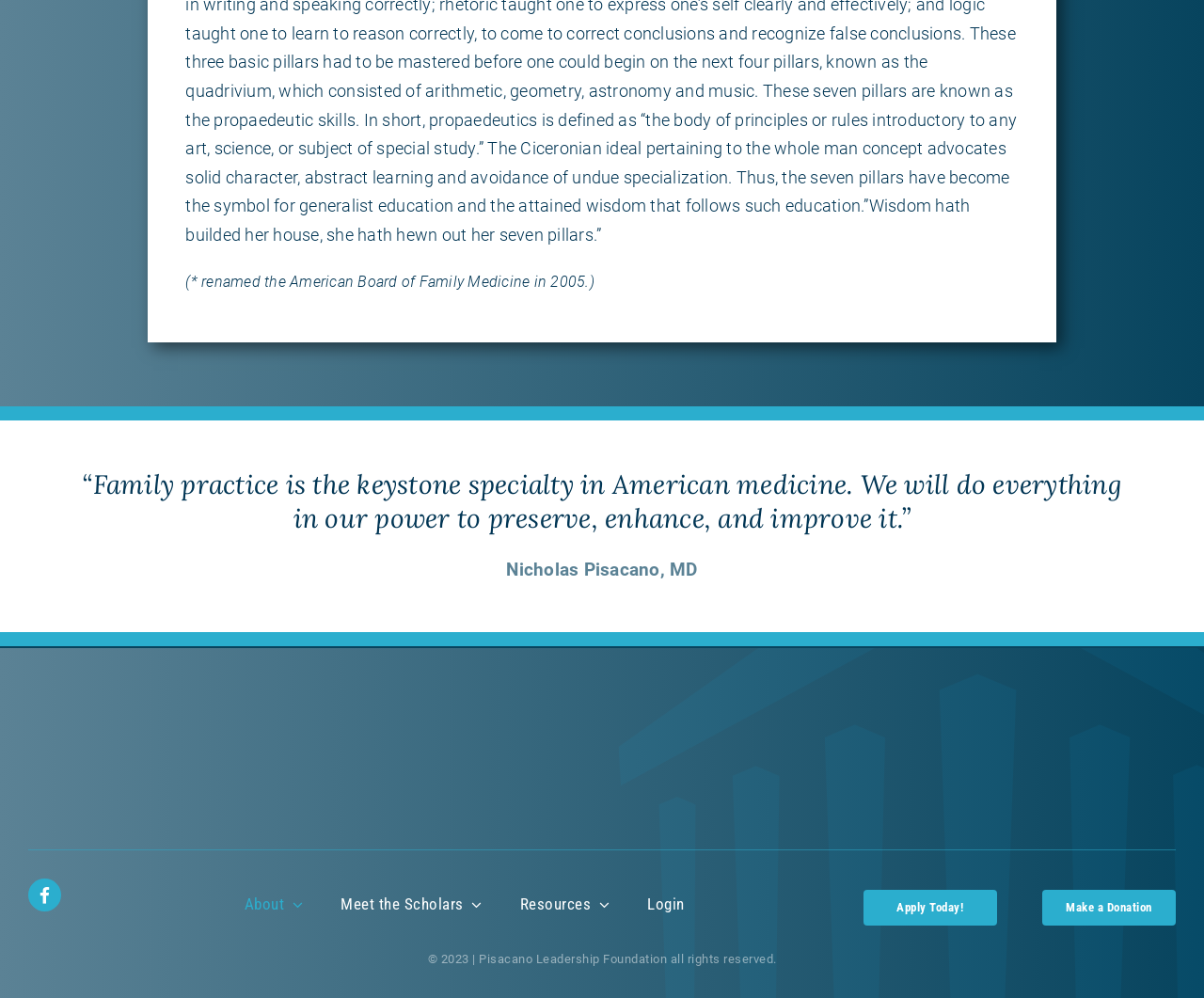Identify the coordinates of the bounding box for the element described below: "Apply Today!". Return the coordinates as four float numbers between 0 and 1: [left, top, right, bottom].

[0.717, 0.892, 0.828, 0.928]